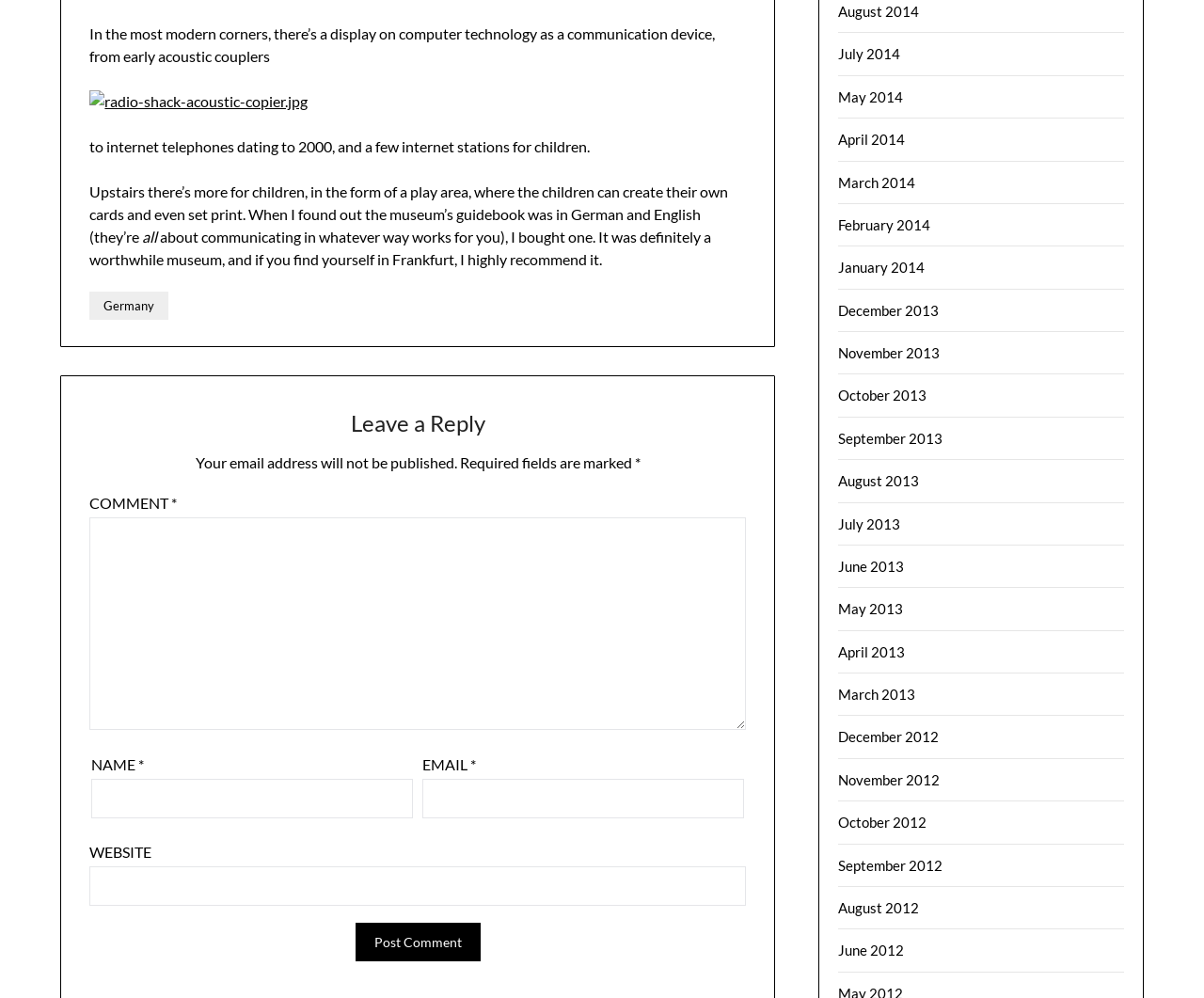Using the details in the image, give a detailed response to the question below:
What is the topic of the museum?

The topic of the museum can be inferred from the text 'In the most modern corners, there’s a display on computer technology as a communication device, from early acoustic couplers' which suggests that the museum is about the history and development of computer technology as a means of communication.